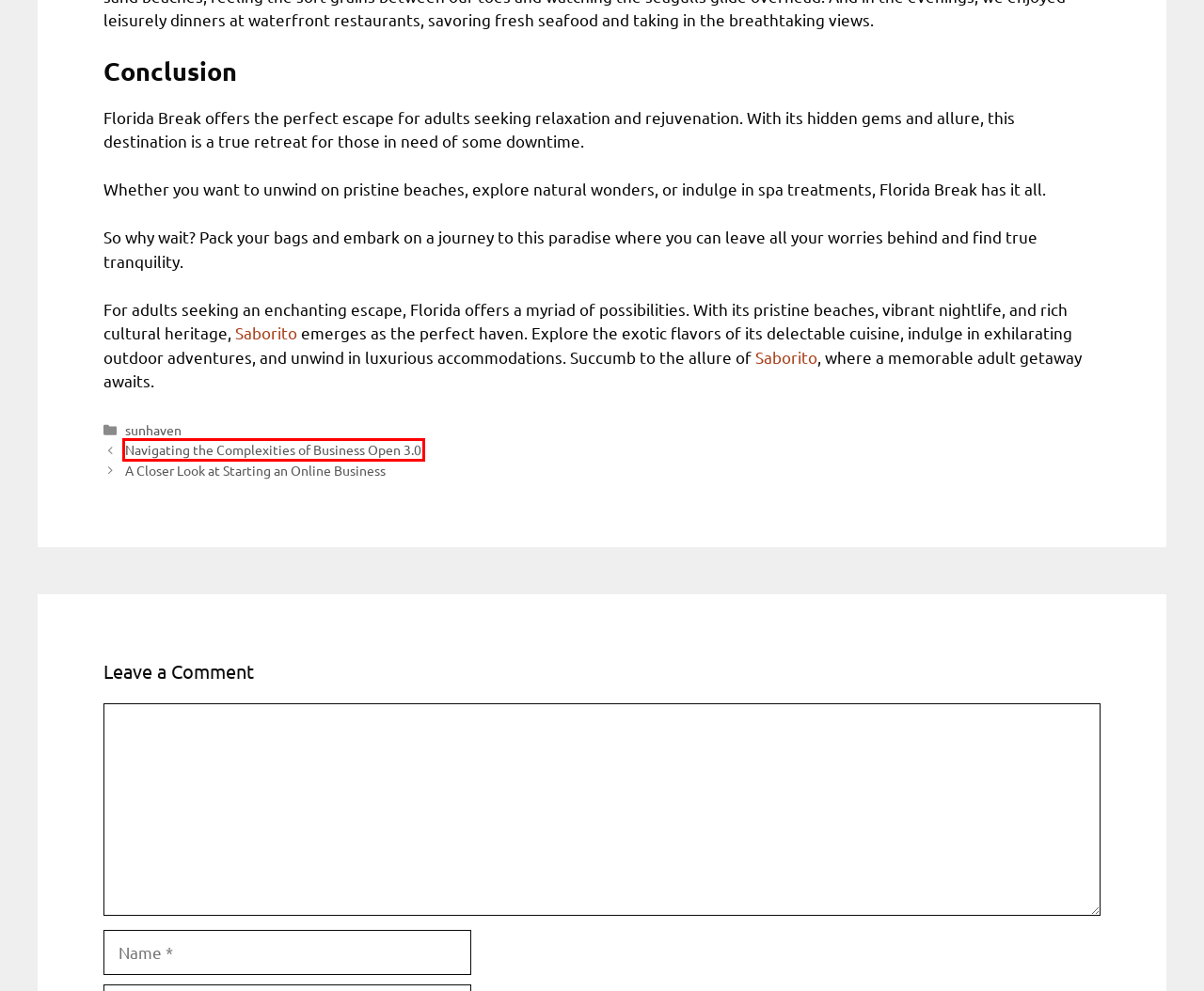Examine the screenshot of the webpage, which includes a red bounding box around an element. Choose the best matching webpage description for the page that will be displayed after clicking the element inside the red bounding box. Here are the candidates:
A. Saborito - Indulge in Flavorful Delights
B. Terms and Conditions - Saborito
C. sunhaven Archives - Saborito
D. Privacy Policy - Saborito
E. A Closer Look at Starting an Online Business - Saborito
F. Navigating the Complexities of Business Open 3.0 - Saborito
G. Contact Us - Saborito
H. Hunter Smith, Author at Saborito

F